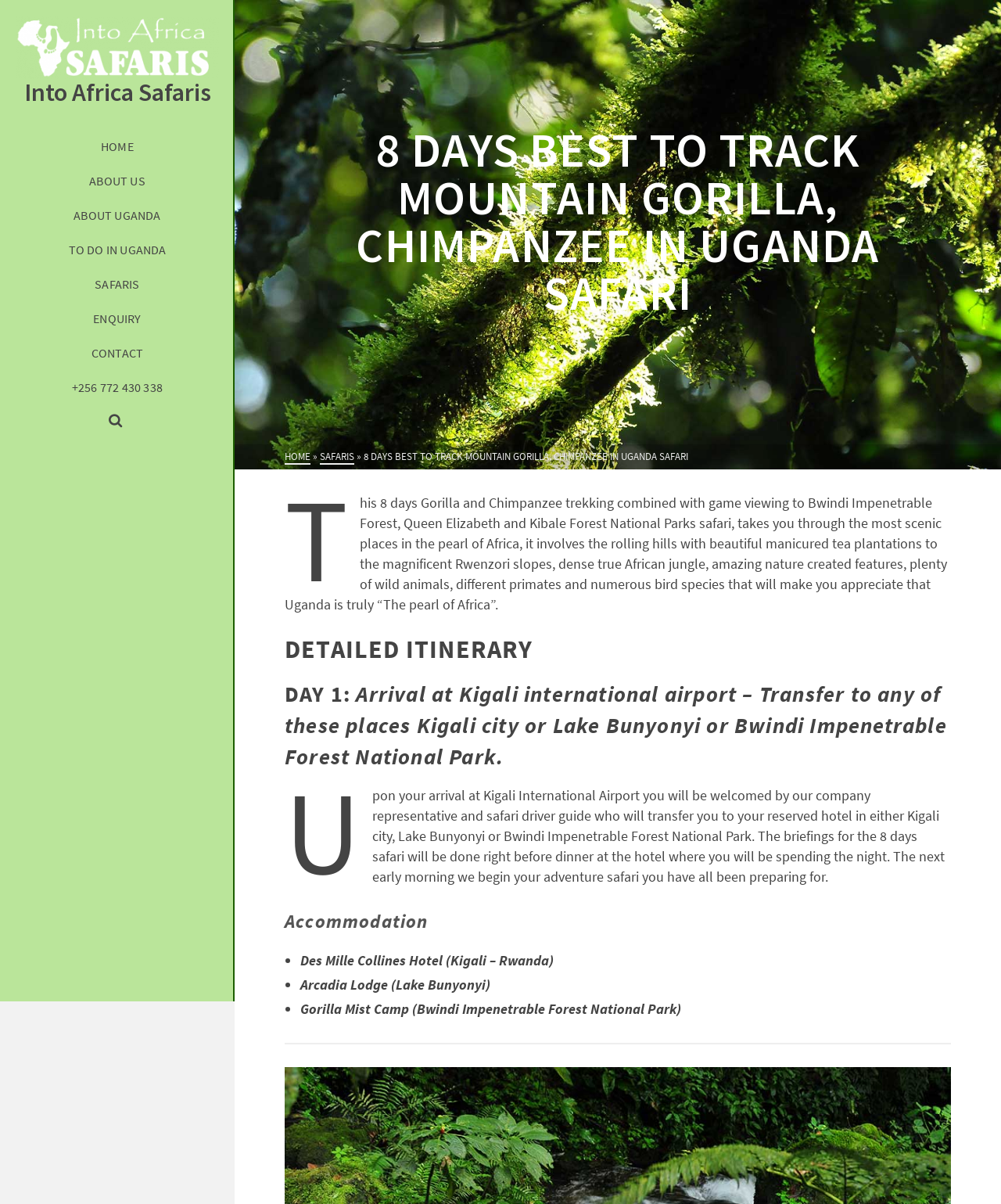Find the bounding box coordinates for the area that should be clicked to accomplish the instruction: "Submit a manuscript".

None